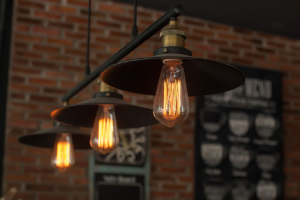What color is the bar that the lights hang from?
Based on the image, give a concise answer in the form of a single word or short phrase.

black